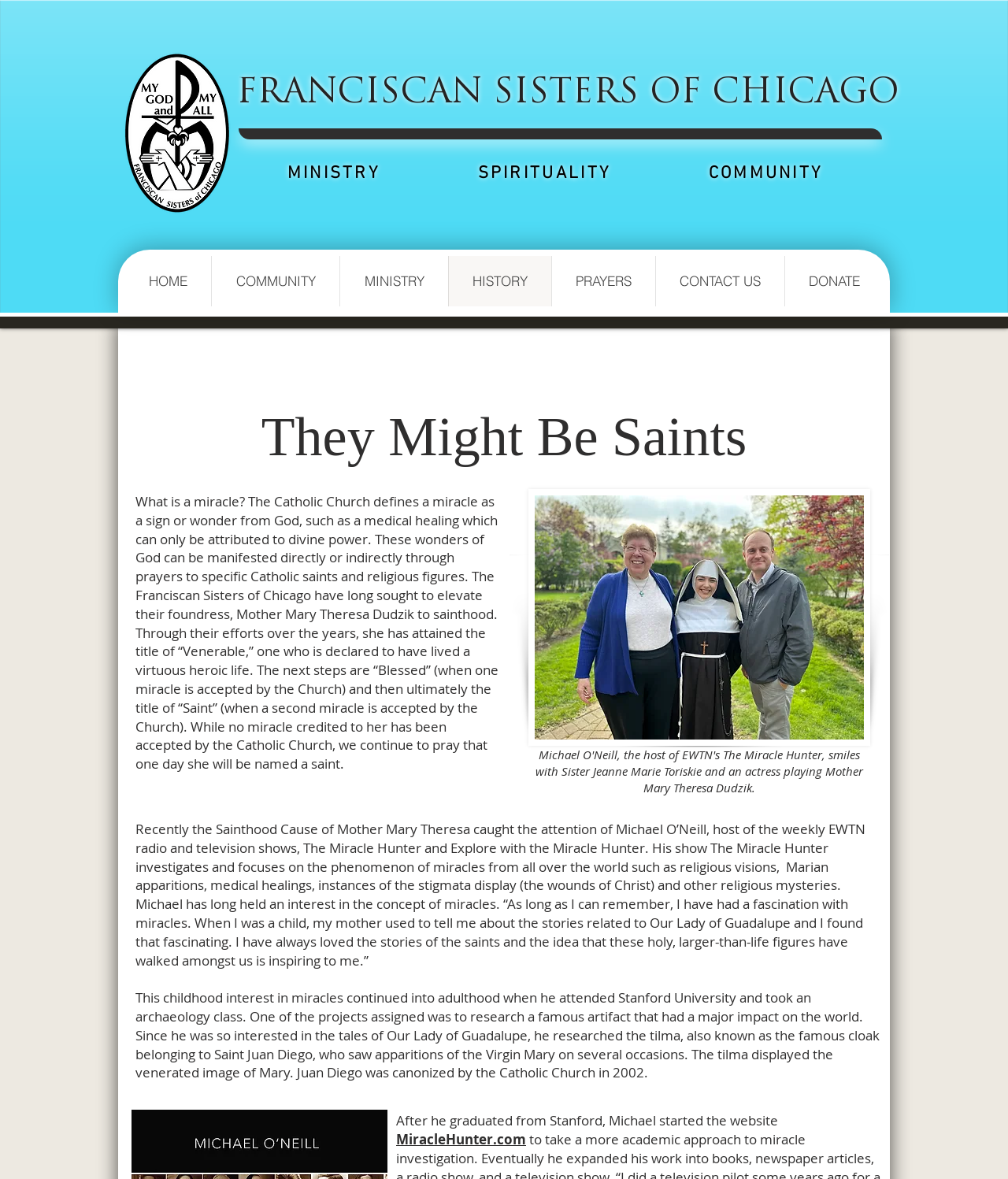Please identify the bounding box coordinates of the region to click in order to complete the task: "Switch to Español". The coordinates must be four float numbers between 0 and 1, specified as [left, top, right, bottom].

None